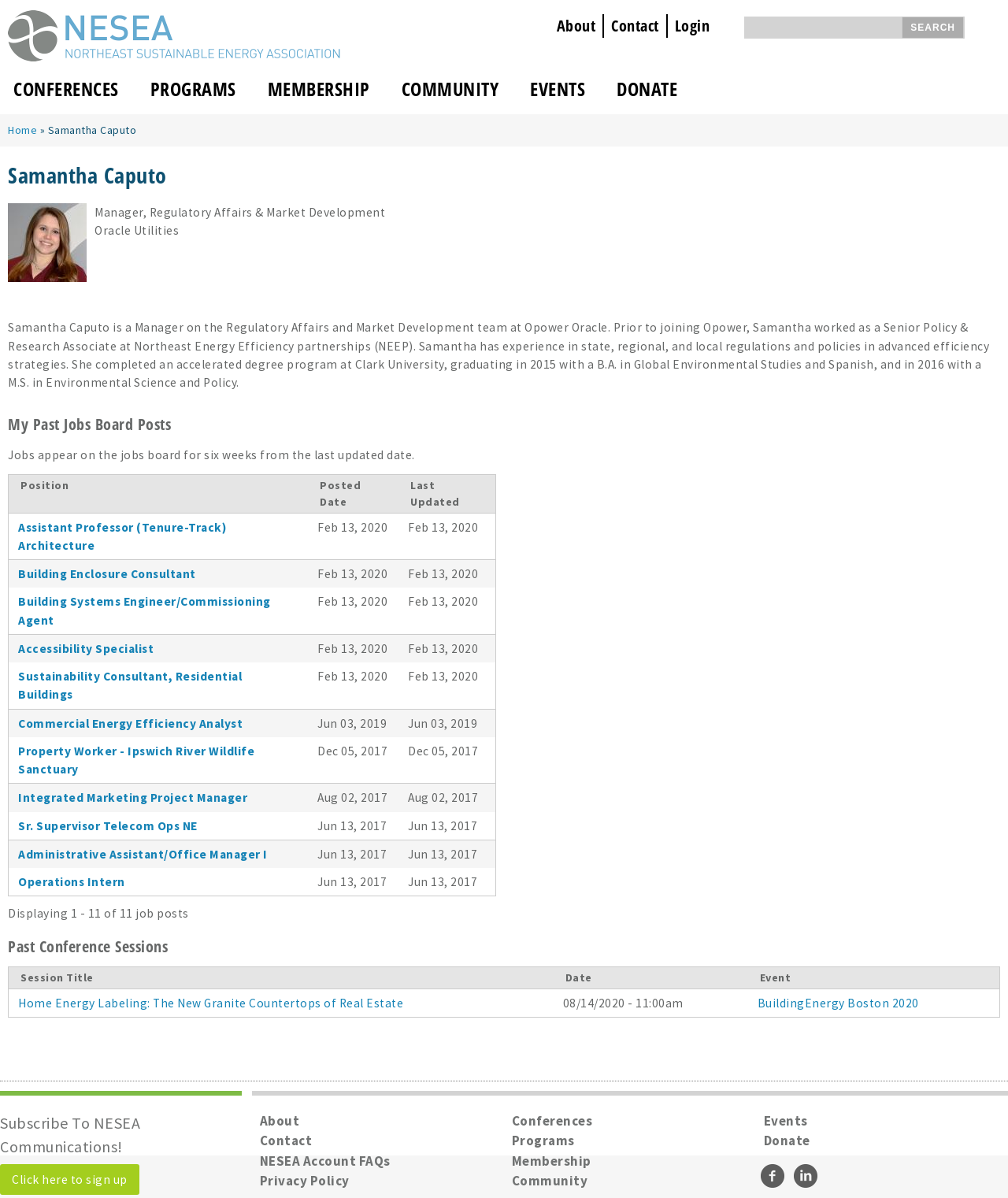Please provide a comprehensive response to the question below by analyzing the image: 
What is the name of the organization where Samantha Caputo works?

I found this information by looking at the text 'Oracle Utilities' which is located below Samantha Caputo's job title and above her bio.